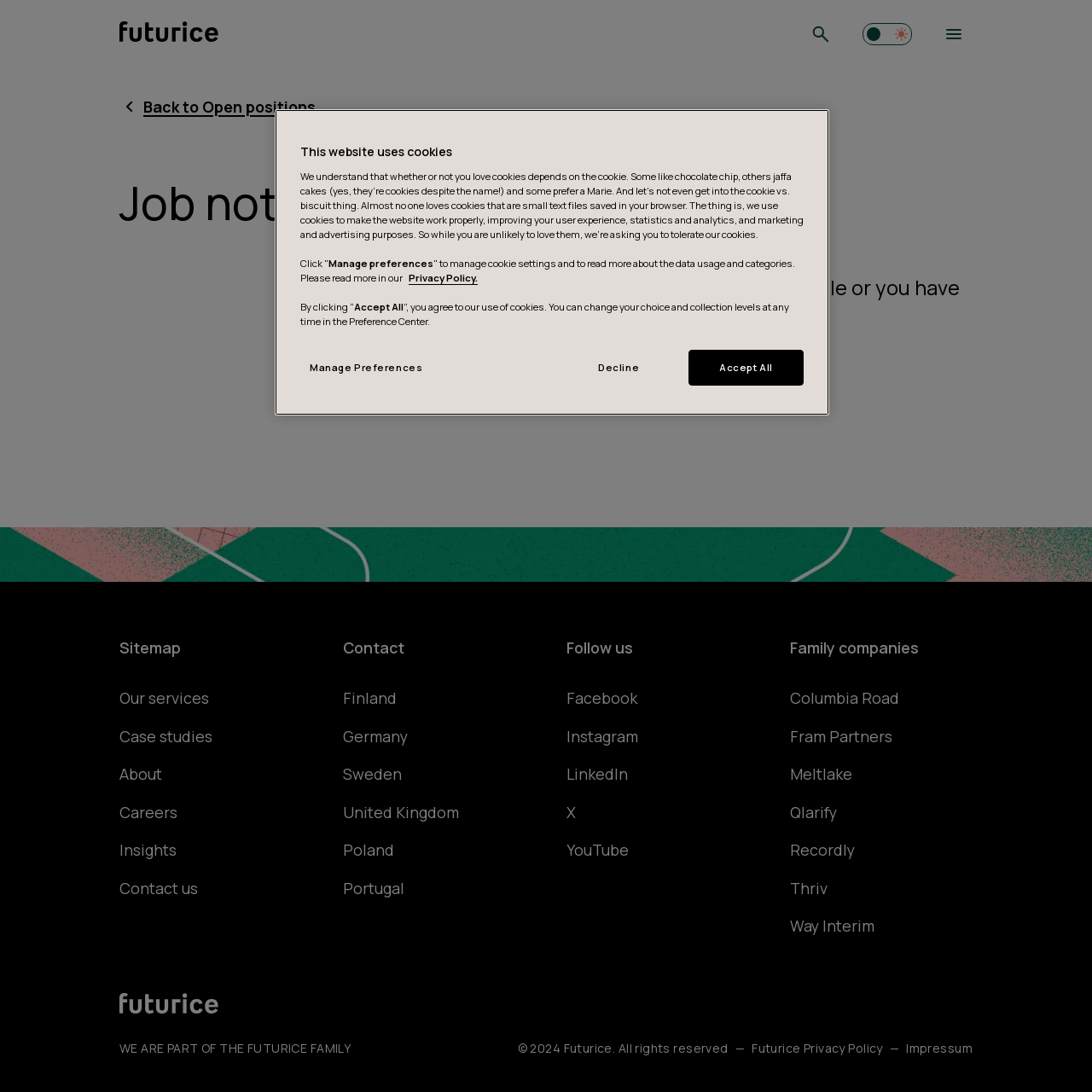Present a detailed account of what is displayed on the webpage.

This webpage appears to be an error page, indicating that a job position is no longer available or there is a typo in the address. At the top left, there is a link to the home page, accompanied by a small image. Next to it, there is a button to toggle navigation and another button to toggle search.

Below these elements, there is a main section that takes up most of the page's width. It contains a heading that reads "Job not found" and a paragraph of text explaining the situation. 

On the top right, there are two small images and two buttons: one to toggle navigation and another to toggle search.

At the bottom of the page, there are three sections of navigation links. The first section is labeled "Sitemap" and contains links to various pages, including "Our services", "Case studies", and "About". The second section is labeled "Contact" and contains links to different countries, including Finland, Germany, and the United Kingdom. The third section is labeled "Follow us" and contains links to social media platforms, such as Facebook, Instagram, and LinkedIn.

There is also a section labeled "Family companies" that contains links to various companies, including Columbia Road, Fram Partners, and Meltlake.

At the very bottom of the page, there are two links: one to the home page and another to the privacy policy. There is also a copyright notice and a link to the Impressum.

Finally, there is a cookie banner that pops up, alerting users that the website uses cookies. It provides options to manage preferences, accept all cookies, or decline them.